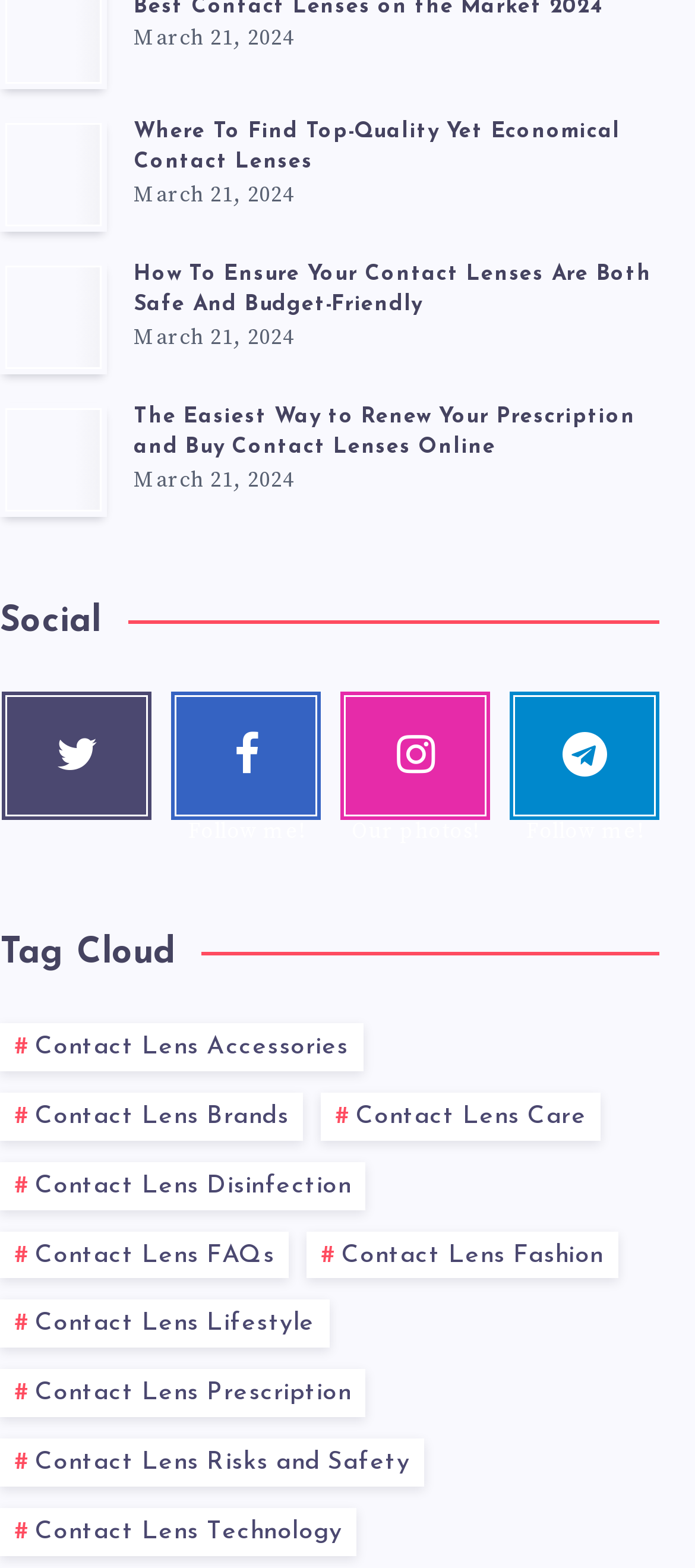Please locate the clickable area by providing the bounding box coordinates to follow this instruction: "Read the article about finding top-quality yet economical contact lenses".

[0.192, 0.075, 0.949, 0.115]